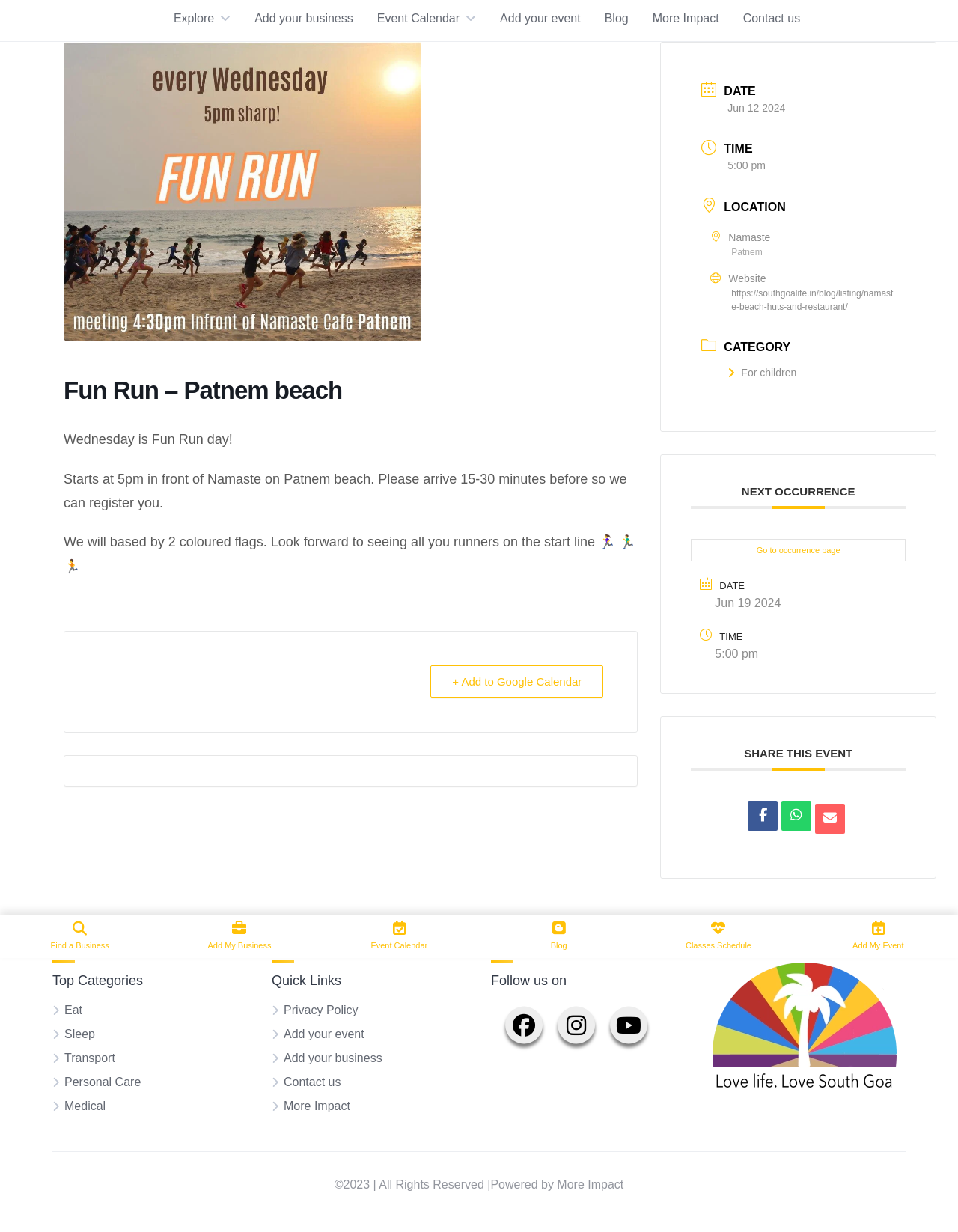Locate the bounding box coordinates of the clickable part needed for the task: "Go to occurrence page".

[0.721, 0.437, 0.945, 0.456]